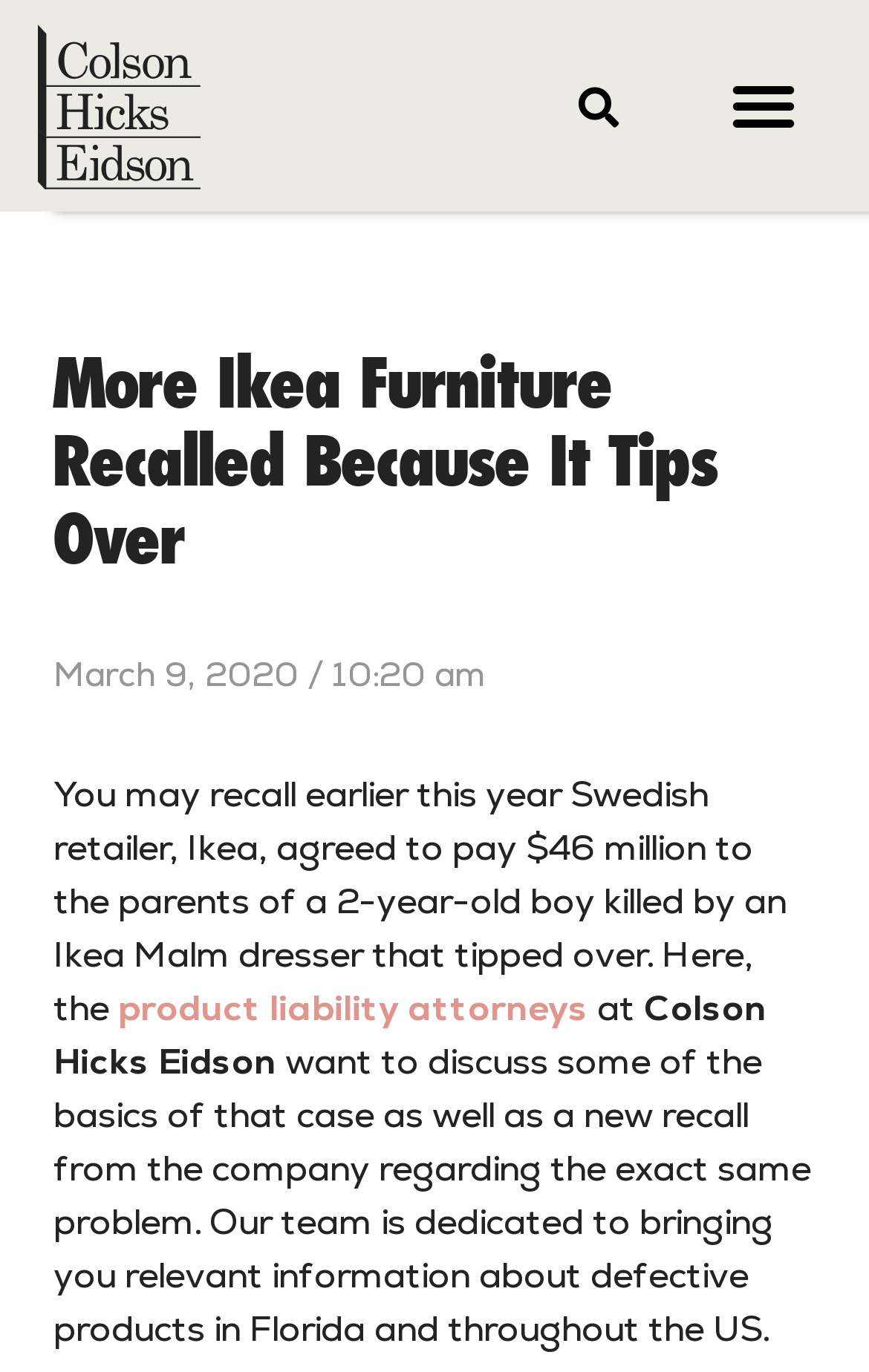Refer to the image and answer the question with as much detail as possible: What is the problem with Ikea furniture?

I found the problem with Ikea furniture by reading the main heading and the static text elements that mention 'Ikea Malm dresser that tipped over' and 'the exact same problem'.